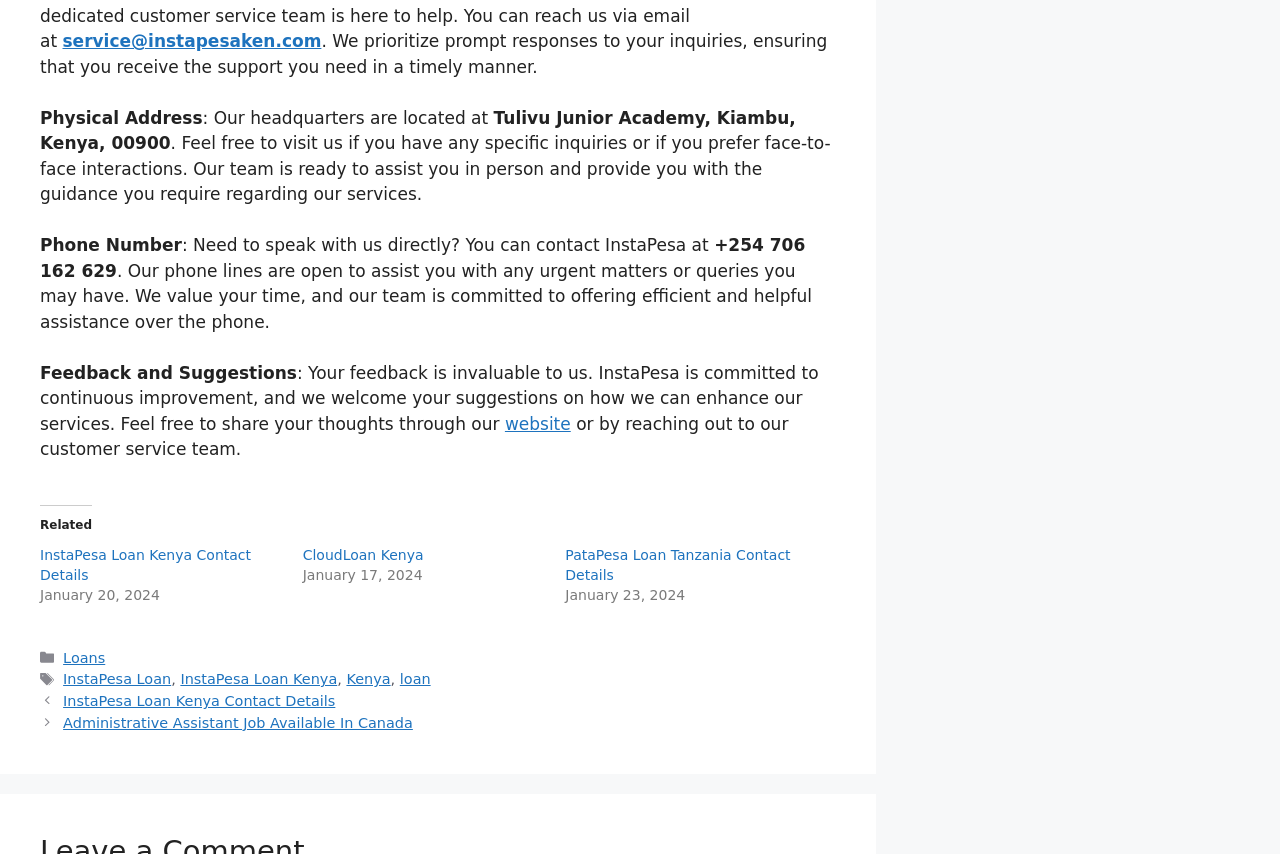Please specify the bounding box coordinates of the clickable region to carry out the following instruction: "Visit InstaPesa headquarters". The coordinates should be four float numbers between 0 and 1, in the format [left, top, right, bottom].

[0.031, 0.126, 0.622, 0.18]